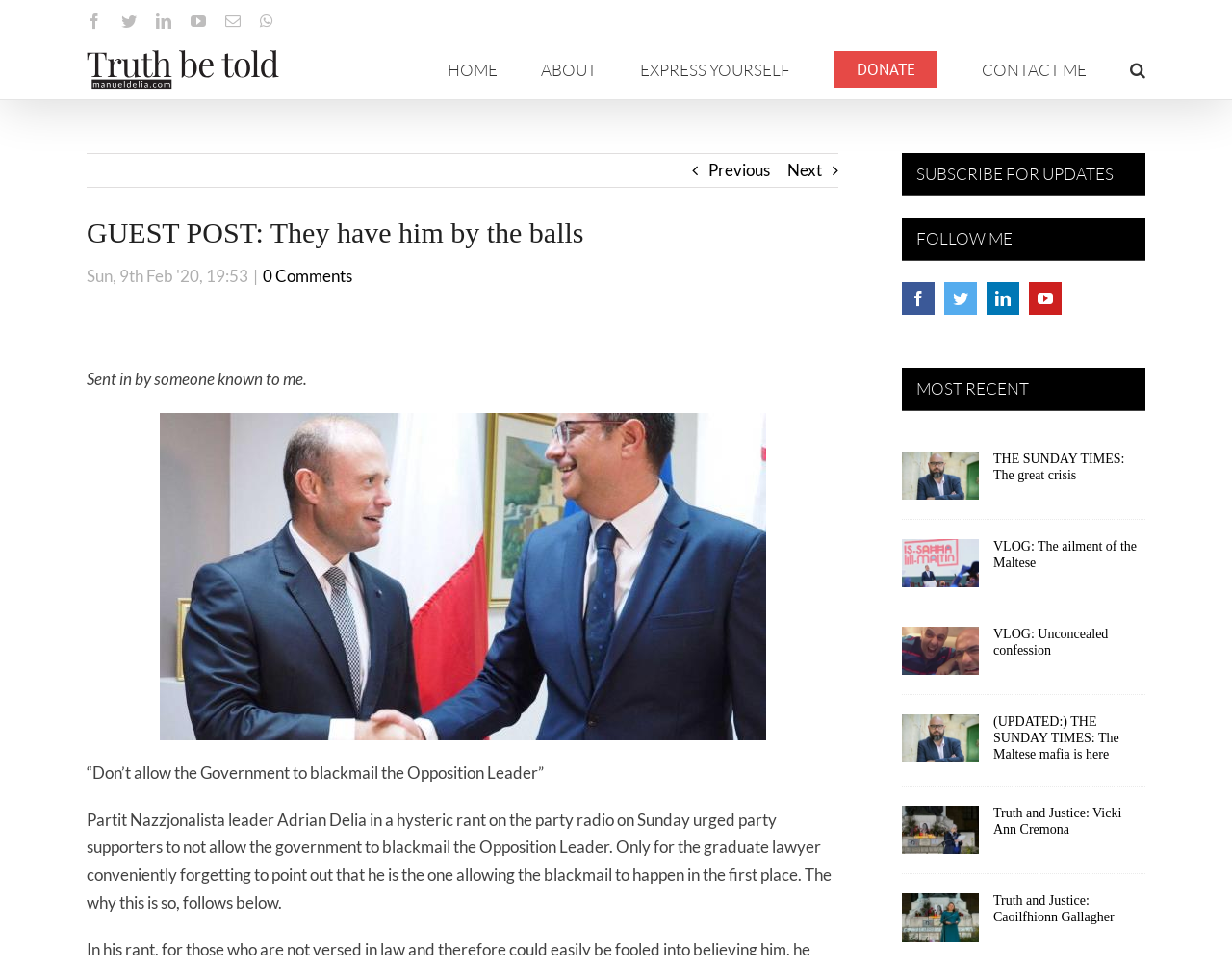What is the title of the guest post?
Use the information from the screenshot to give a comprehensive response to the question.

I looked at the heading element on the webpage and found the title of the guest post, which is 'They have him by the balls'.